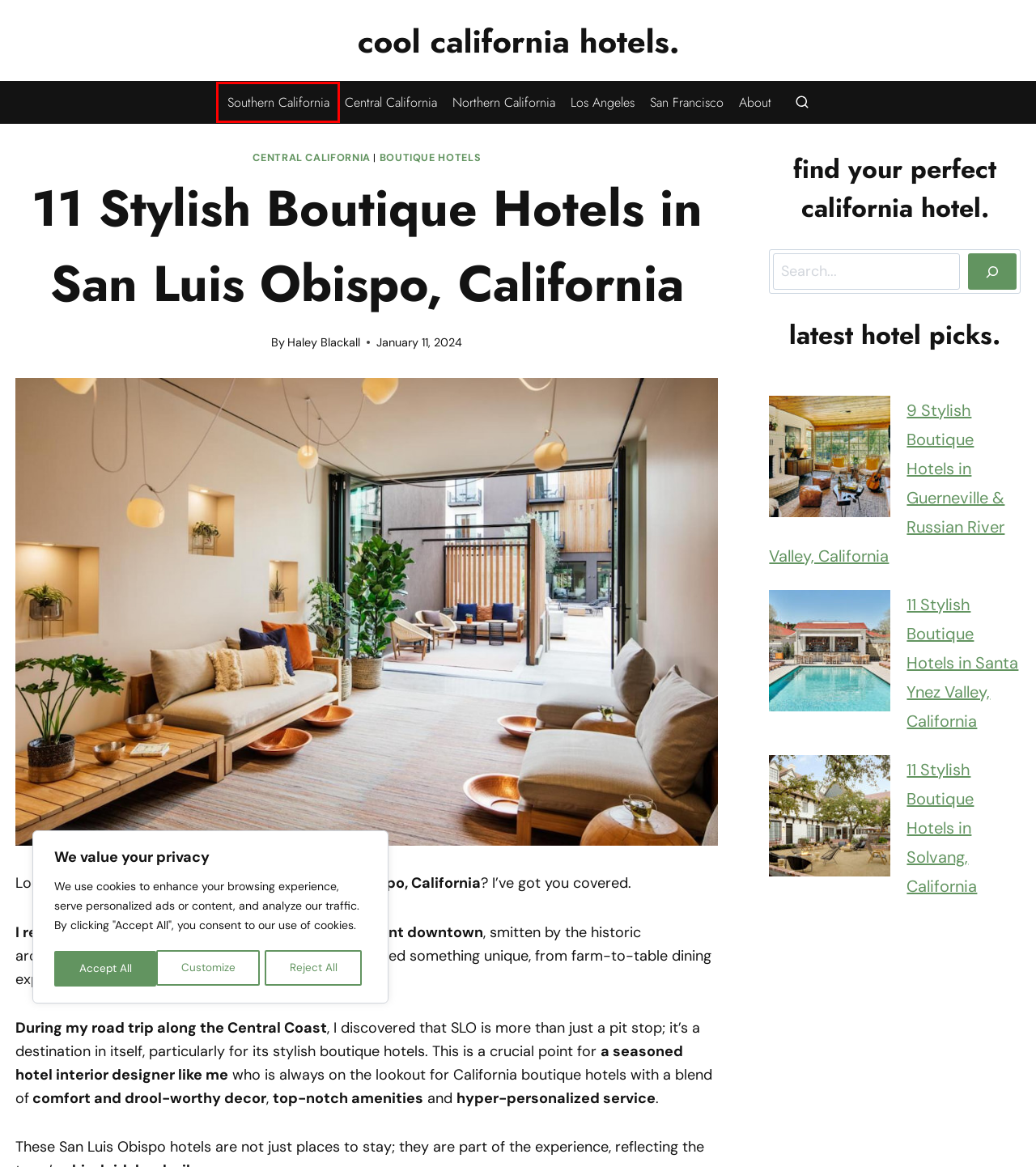Examine the screenshot of the webpage, which has a red bounding box around a UI element. Select the webpage description that best fits the new webpage after the element inside the red bounding box is clicked. Here are the choices:
A. About - Cool California Hotels.
B. Southern California - Cool California Hotels.
C. Northern California - Cool California Hotels.
D. 11 Stylish Boutique Hotels in Solvang, California - Cool California Hotels.
E. Boutique Hotels - Cool California Hotels.
F. Central California - Cool California Hotels.
G. 11 Stylish Boutique Hotels in Santa Ynez Valley, California - Cool California Hotels.
H. Los Angeles - Cool California Hotels.

B